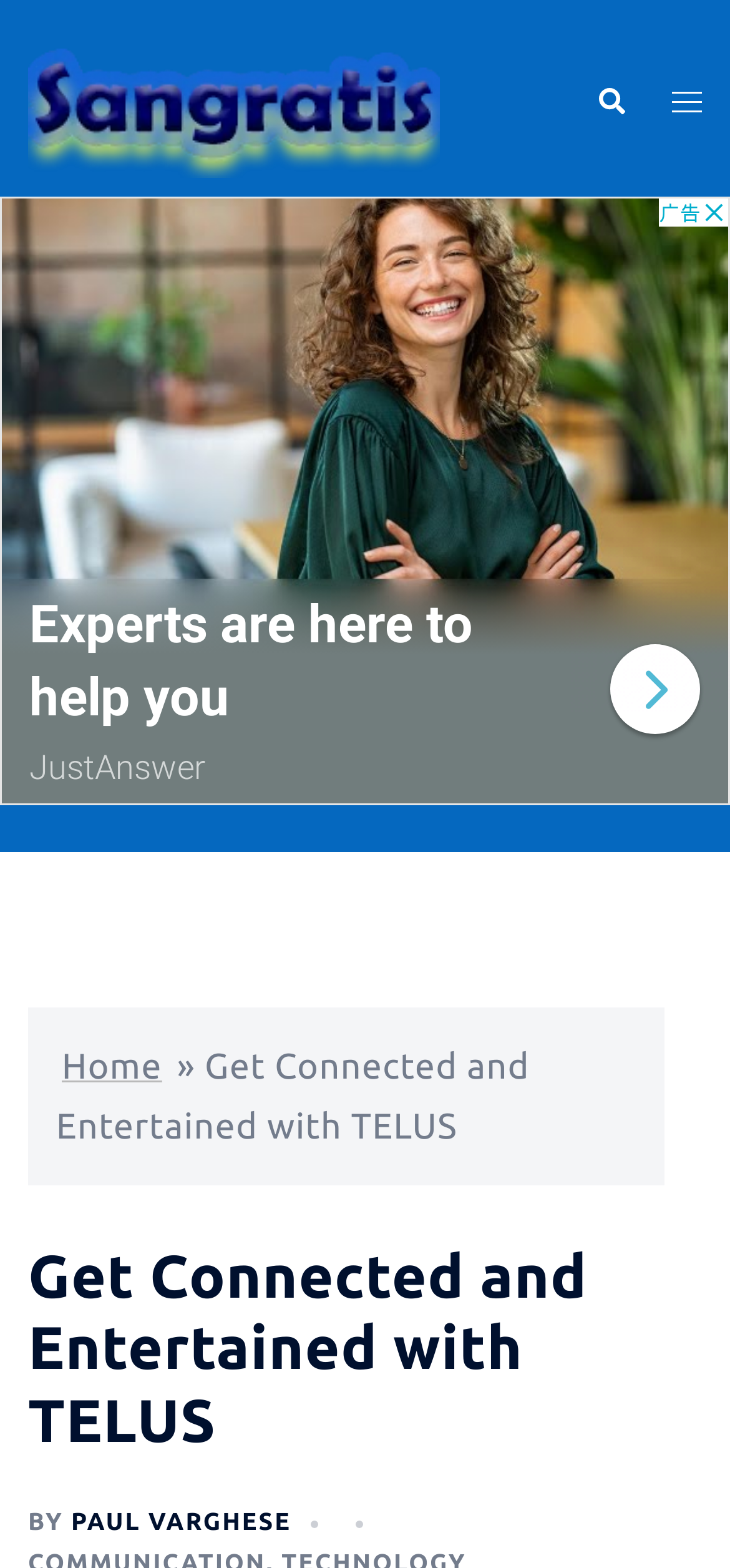What is the name of the website?
Using the details from the image, give an elaborate explanation to answer the question.

I inferred this from the logo image 'Sangratis' at the top left corner of the webpage, which is likely the brand logo of TELUS.